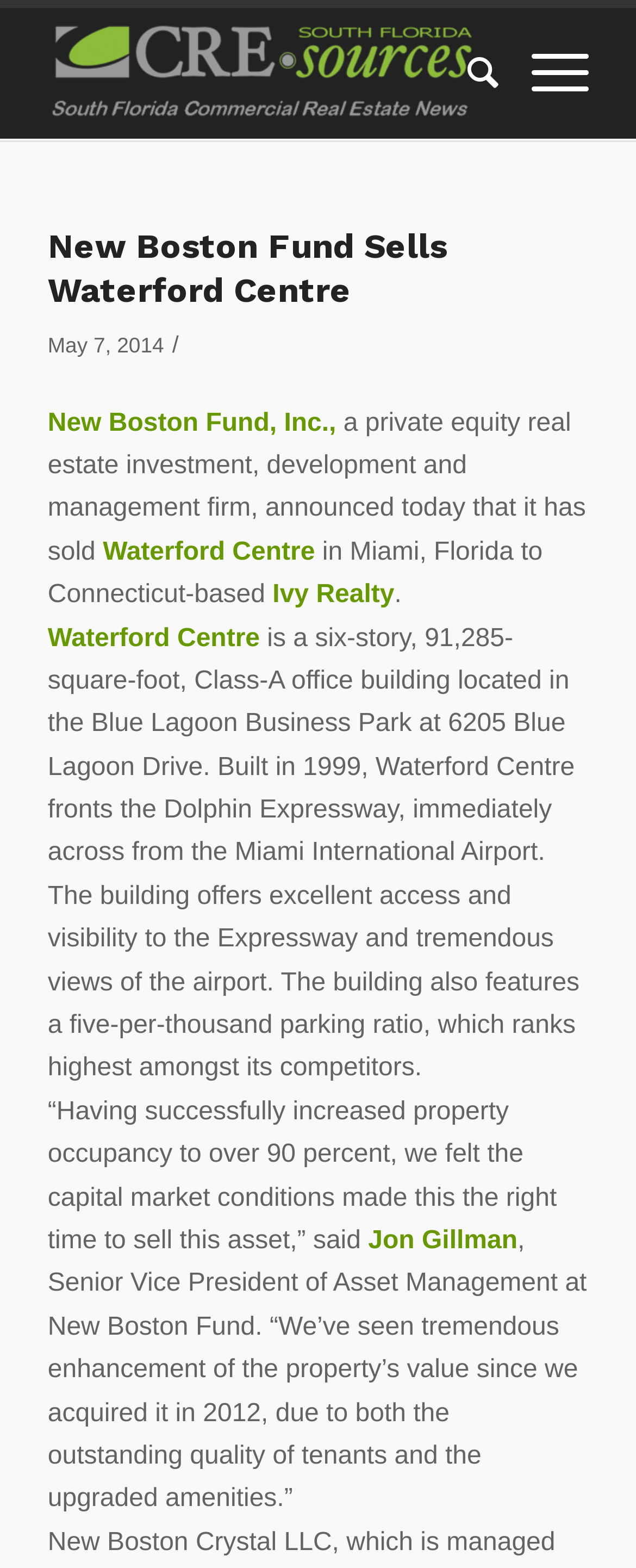Illustrate the webpage's structure and main components comprehensively.

The webpage is about South Florida commercial real estate news, specifically featuring an article about New Boston Fund selling Waterford Centre in Miami, Florida. 

At the top of the page, there is a logo image of "CRE-sources | South Florida Commercial Real Estate News" with a link to the website's homepage. Next to the logo, there are two links, "Search" and "Menu", which are positioned on the top-right corner of the page.

Below the top navigation, there is a header section that spans the entire width of the page. The header contains a heading that reads "New Boston Fund Sells Waterford Centre" with a link to the article. Below the heading, there is a timestamp "May 7, 2014" and a separator "/" followed by the article's content.

The article is divided into several paragraphs. The first paragraph introduces New Boston Fund, a private equity real estate investment firm, and announces the sale of Waterford Centre to Ivy Realty. The second paragraph describes the property, a six-story, 91,285-square-foot, Class-A office building located in the Blue Lagoon Business Park. The third paragraph quotes Jon Gillman, Senior Vice President of Asset Management at New Boston Fund, discussing the sale of the property.

Throughout the article, there are no images besides the logo at the top. The text is well-structured with clear headings and concise paragraphs, making it easy to read and understand.